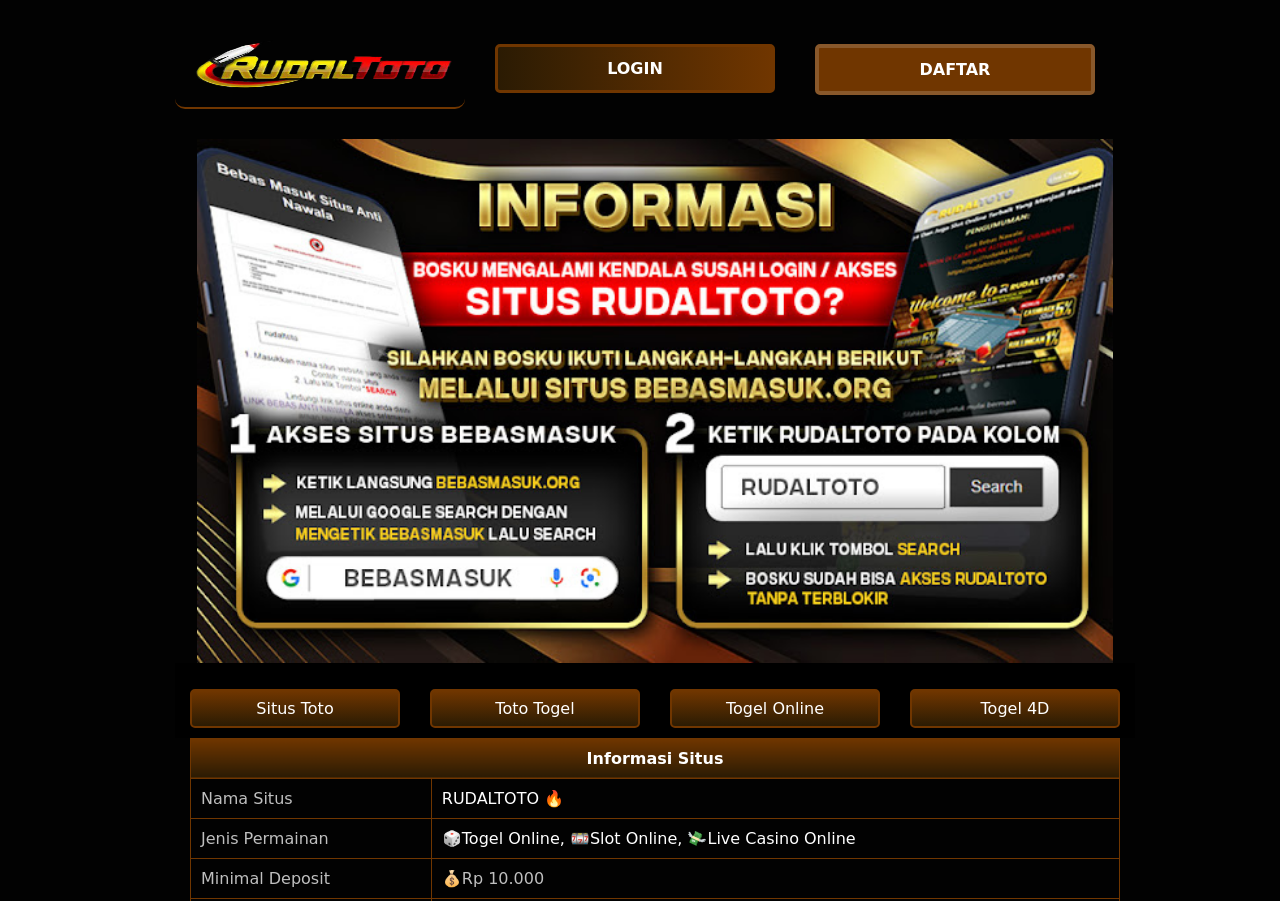Kindly provide the bounding box coordinates of the section you need to click on to fulfill the given instruction: "Visit the Situs Toto page".

[0.148, 0.764, 0.312, 0.807]